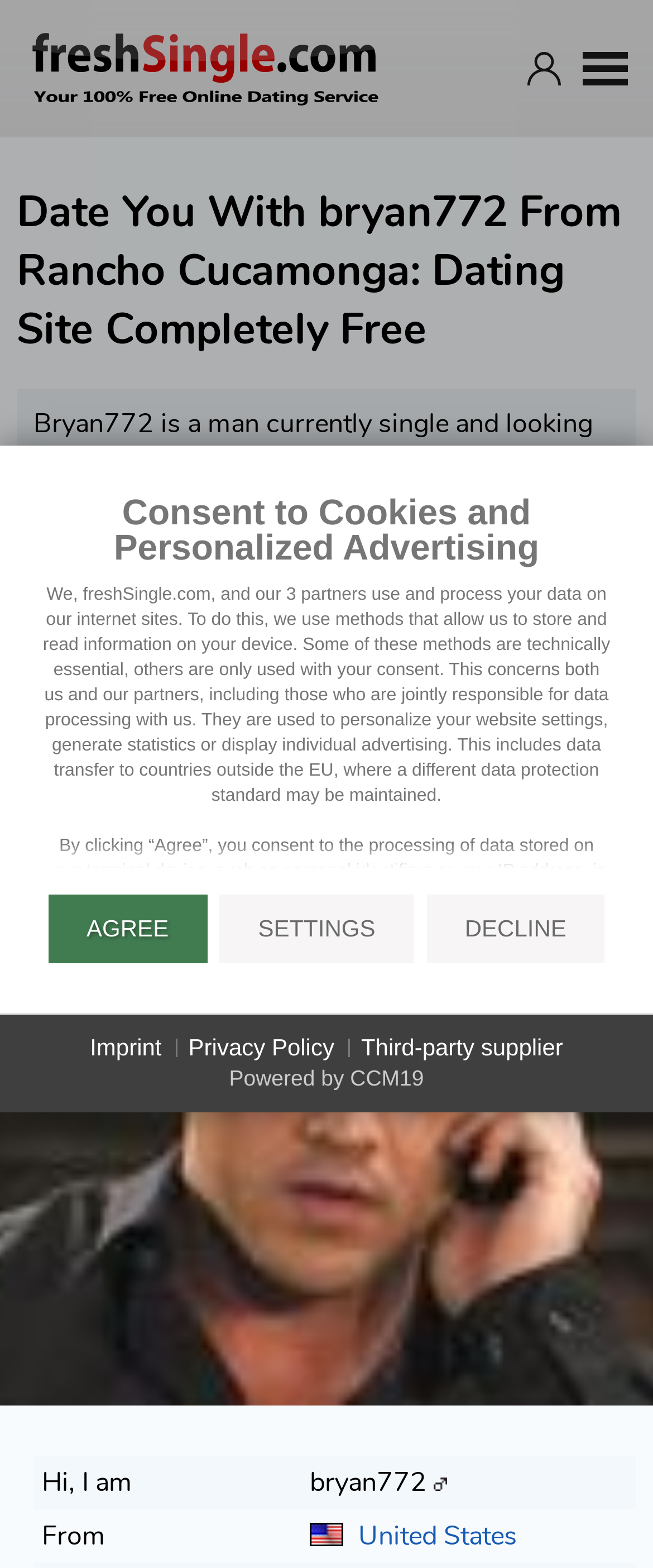Please find the bounding box coordinates of the element that needs to be clicked to perform the following instruction: "Go to the 'freshSingle - Free Online Dating' website". The bounding box coordinates should be four float numbers between 0 and 1, represented as [left, top, right, bottom].

[0.0, 0.064, 0.59, 0.088]